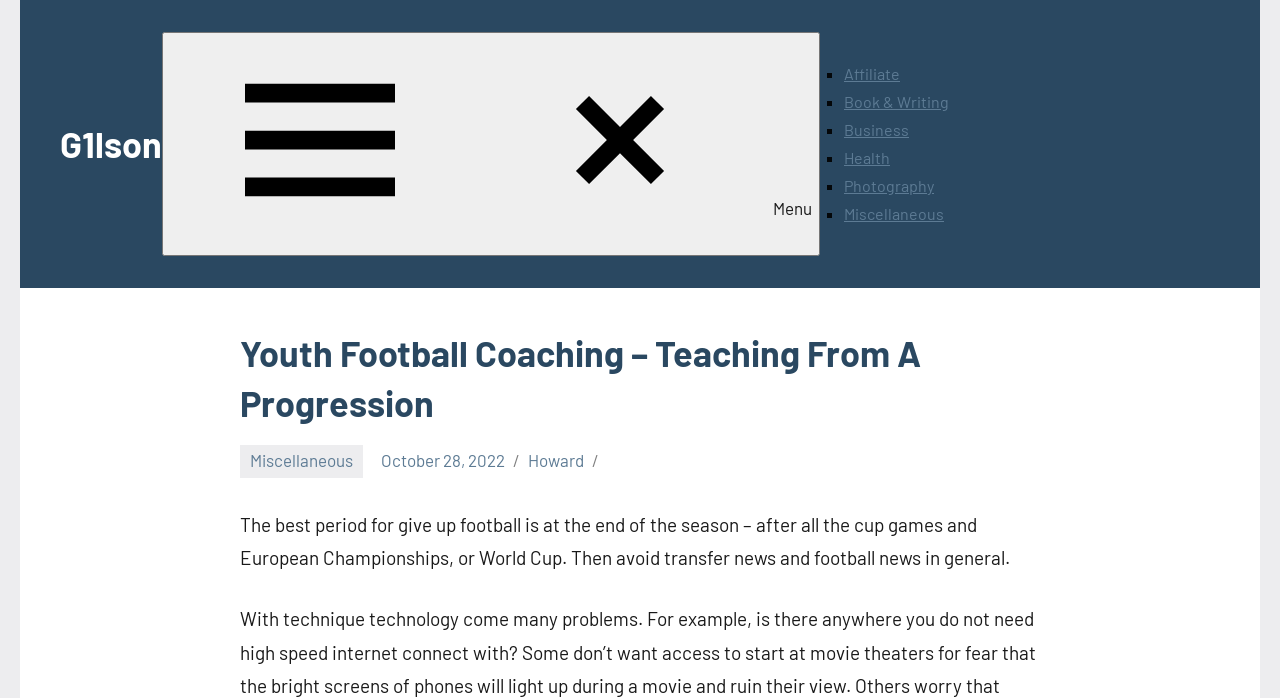Carefully observe the image and respond to the question with a detailed answer:
What is the primary menu about?

The primary menu can be accessed by clicking the 'Menu' button. It contains links to various topics such as 'Affiliate', 'Book & Writing', 'Business', 'Health', 'Photography', and 'Miscellaneous'.